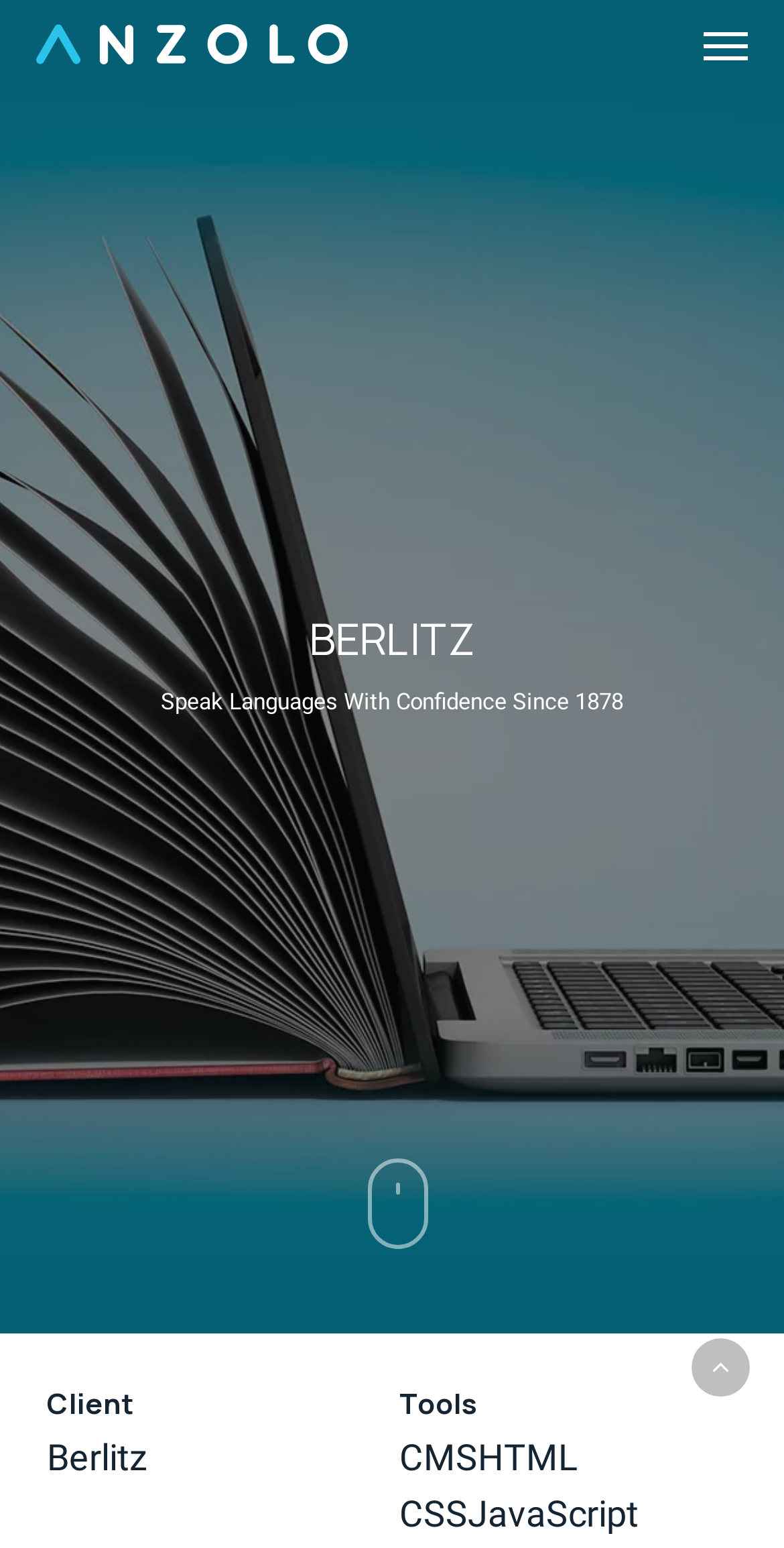Answer succinctly with a single word or phrase:
What is the name of the company?

Berlitz